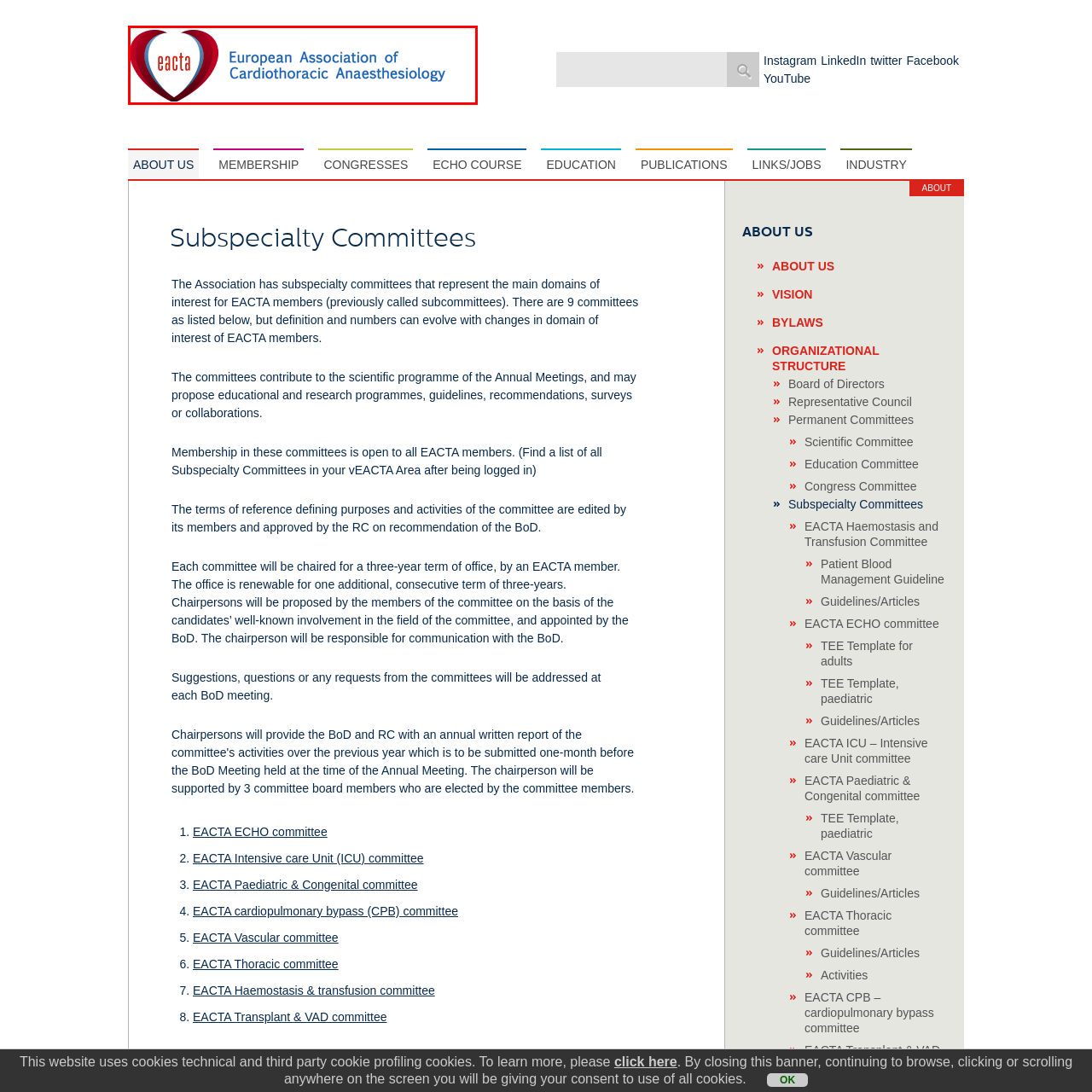What font color is used for the letters 'eacta'?
Inspect the highlighted part of the image and provide a single word or phrase as your answer.

striking red